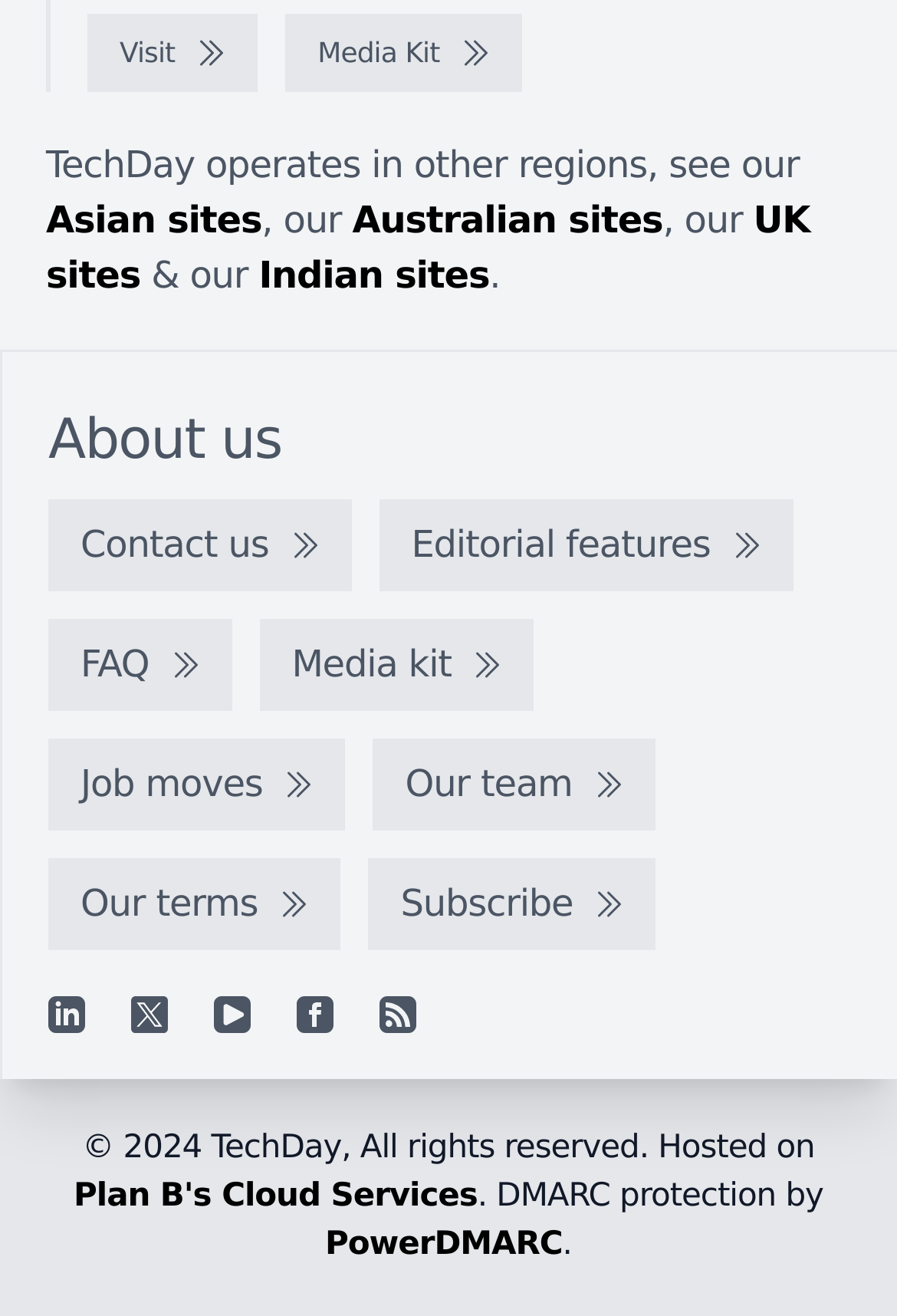Please find the bounding box coordinates of the element that needs to be clicked to perform the following instruction: "Check out our Asian sites". The bounding box coordinates should be four float numbers between 0 and 1, represented as [left, top, right, bottom].

[0.051, 0.151, 0.292, 0.184]